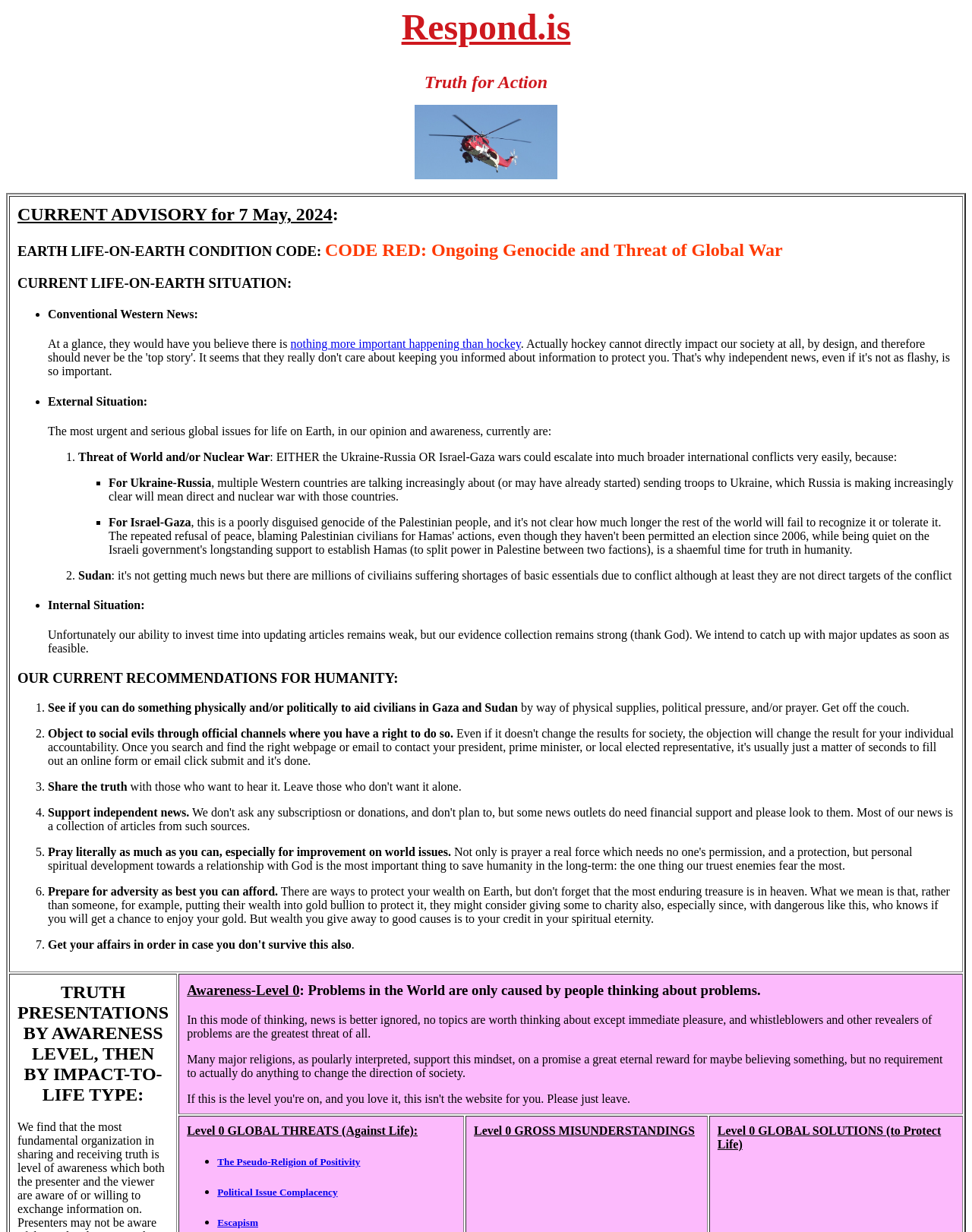Use a single word or phrase to answer the question: 
What is the purpose of the website?

sharing evidence and suggestions for activism